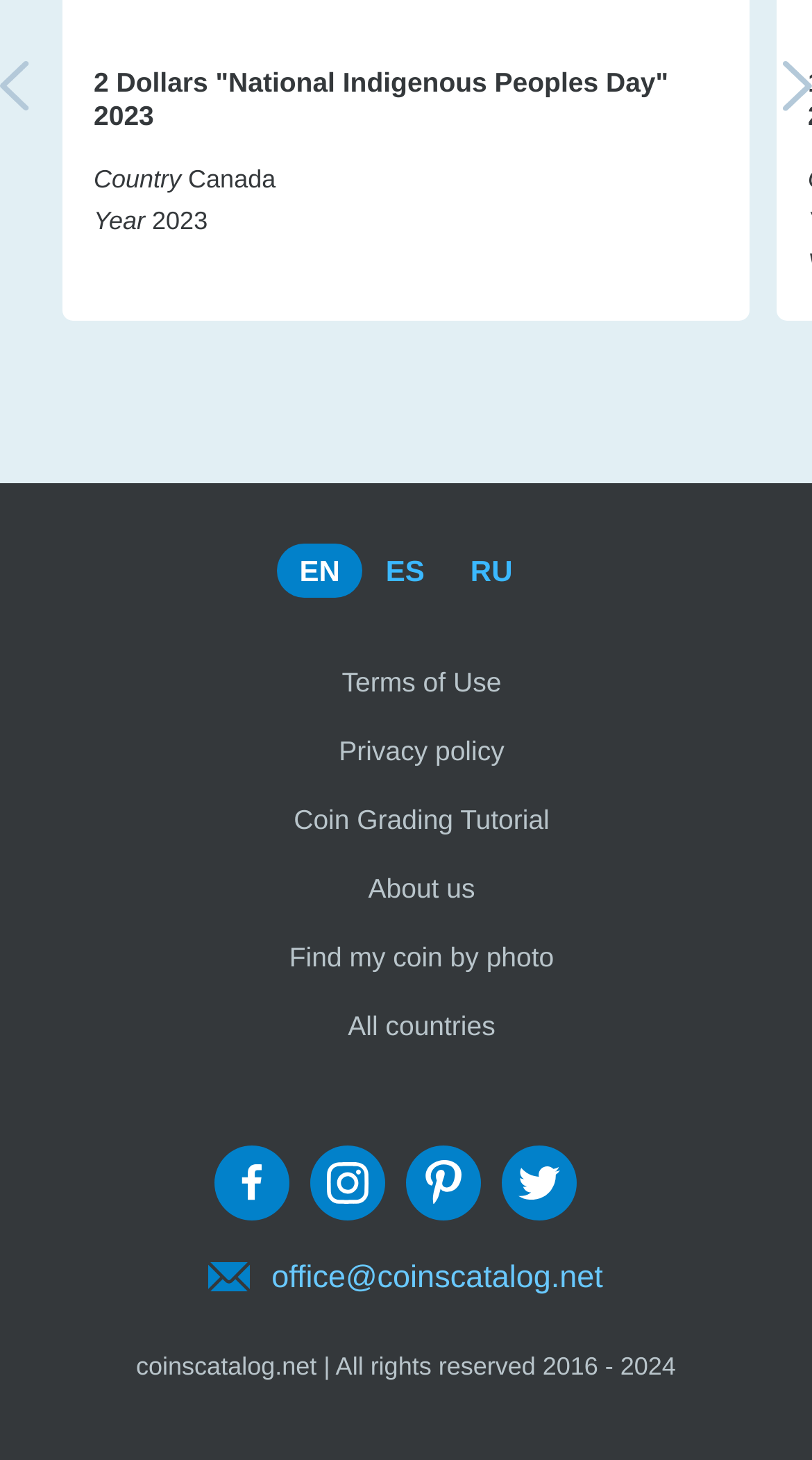Find the bounding box coordinates of the element I should click to carry out the following instruction: "View coin information for 2 Dollars 'National Indigenous Peoples Day' 2023".

[0.115, 0.045, 0.885, 0.091]